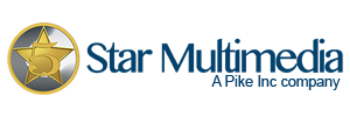What type of font is used for the company name?
Answer the question with a single word or phrase by looking at the picture.

Stylish, modern